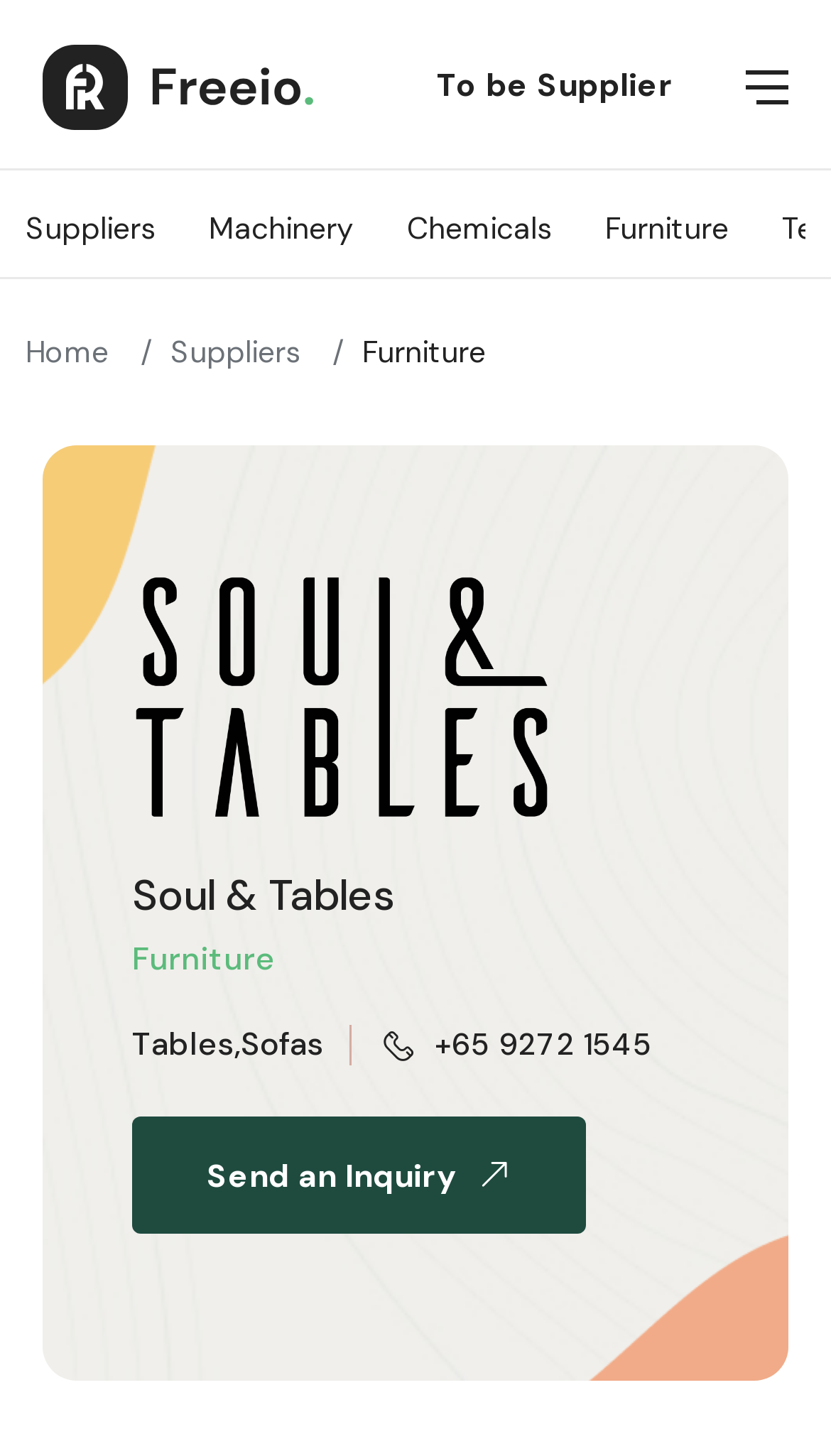Using the details in the image, give a detailed response to the question below:
What action can I take on the webpage?

The webpage provides an option to 'Send an Inquiry' as indicated by the link 'Send an Inquiry ', which allows users to reach out to Soul & Tables.